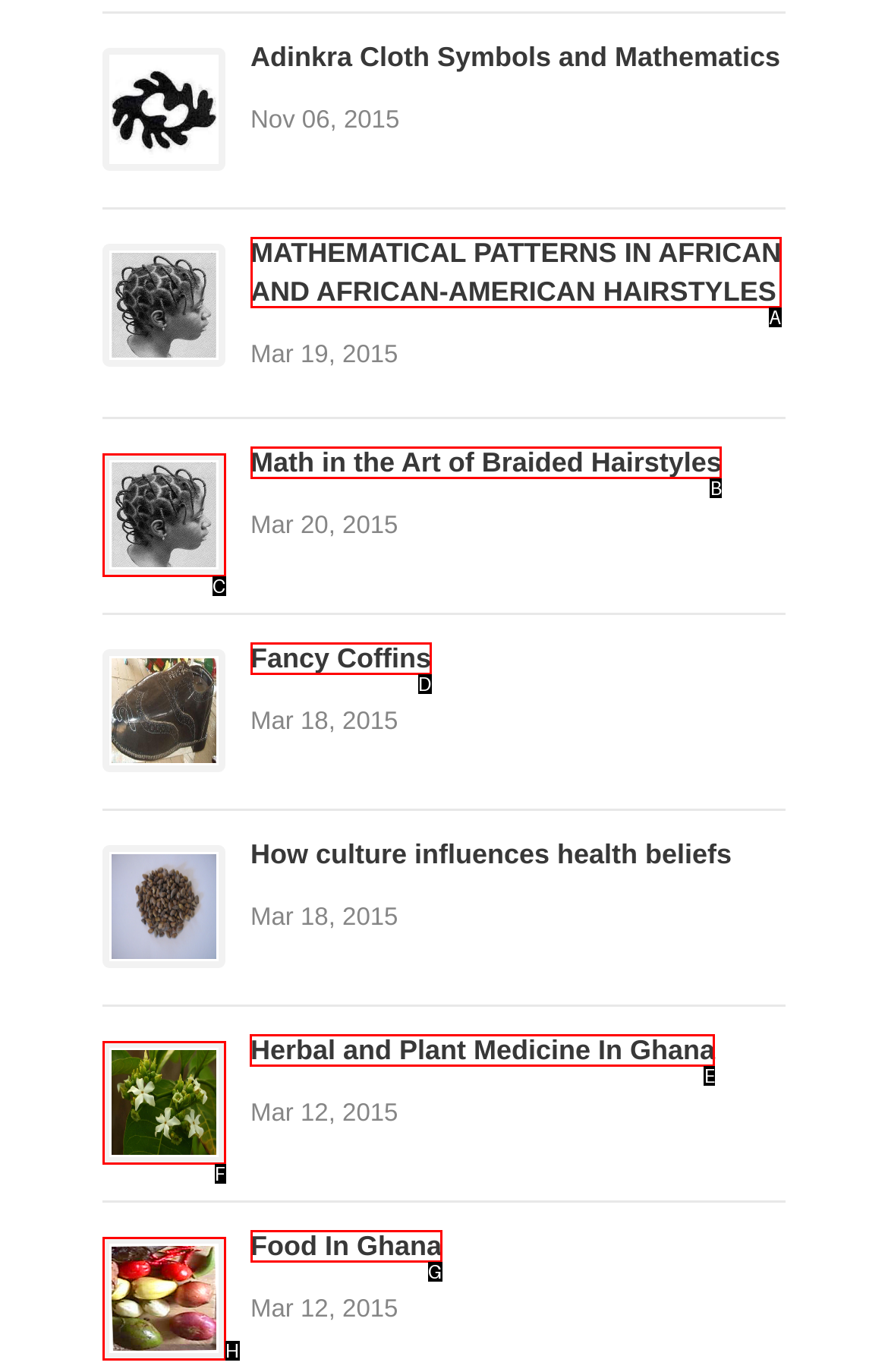Select the correct UI element to complete the task: Read about Herbal and Plant Medicine In Ghana
Please provide the letter of the chosen option.

E